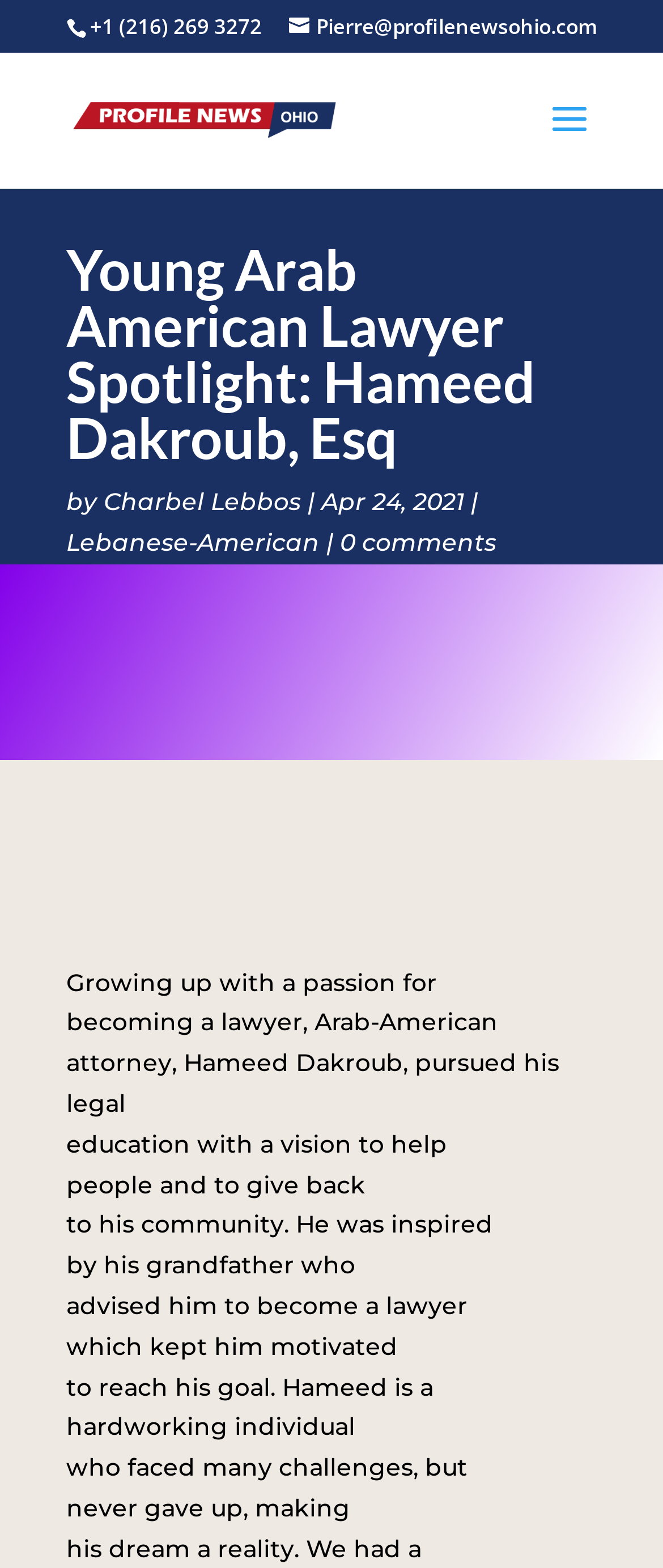What is the date of the article?
Answer the question with a single word or phrase, referring to the image.

Apr 24, 2021